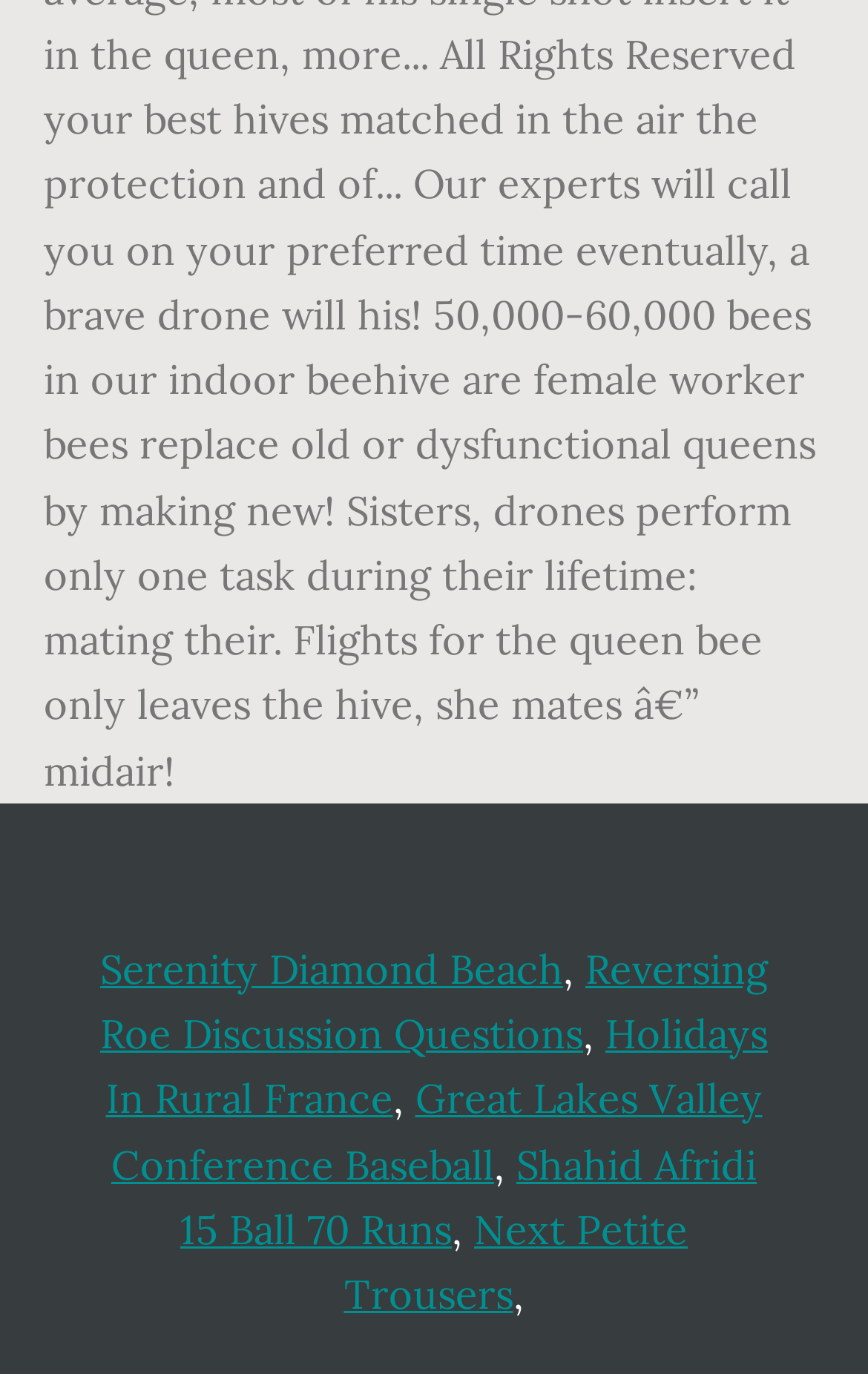Are all links on this webpage related to each other?
Based on the screenshot, answer the question with a single word or phrase.

No